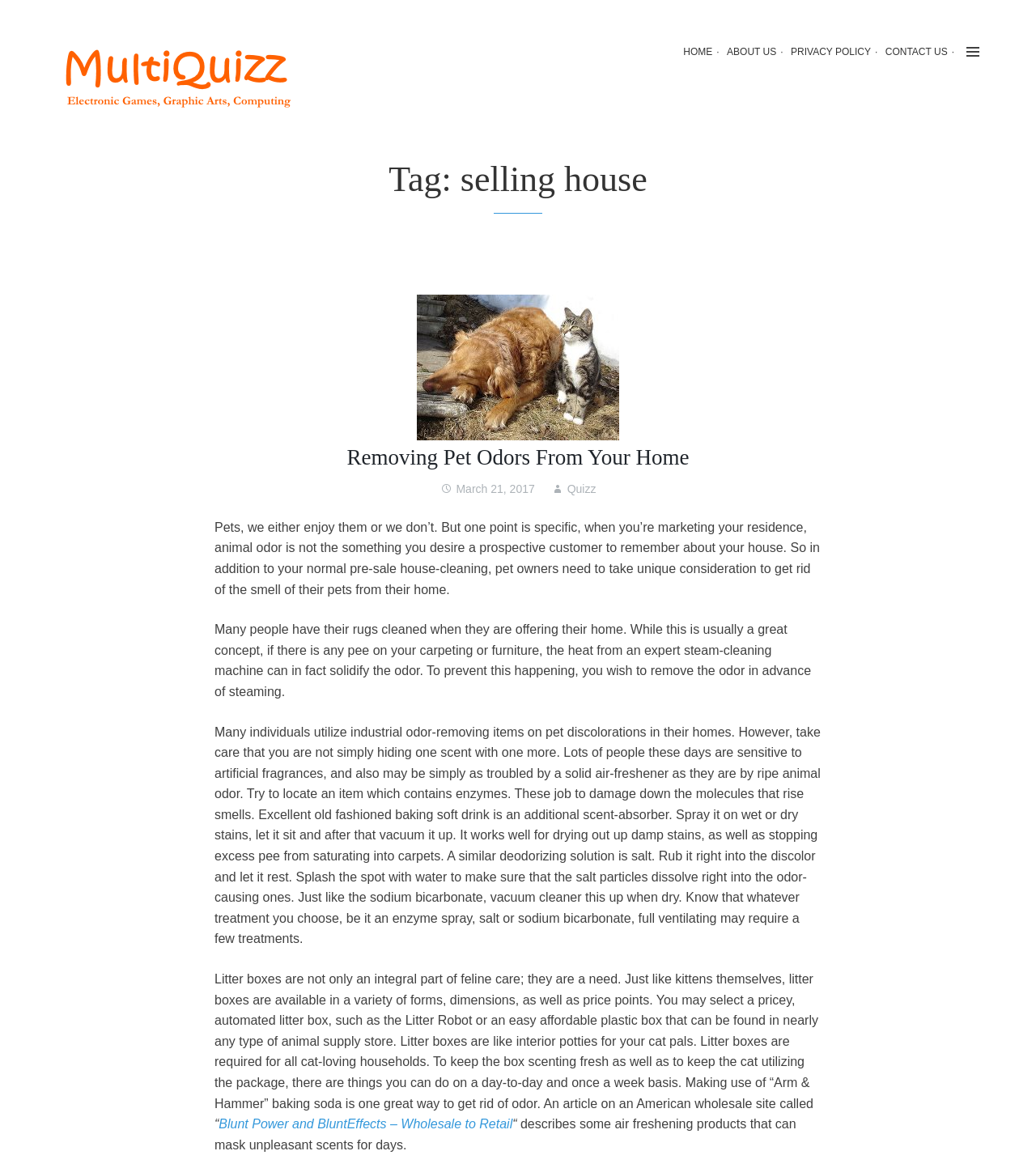Determine the bounding box coordinates of the region that needs to be clicked to achieve the task: "Click on the 'MultiQuizz.com' link".

[0.055, 0.058, 0.284, 0.07]